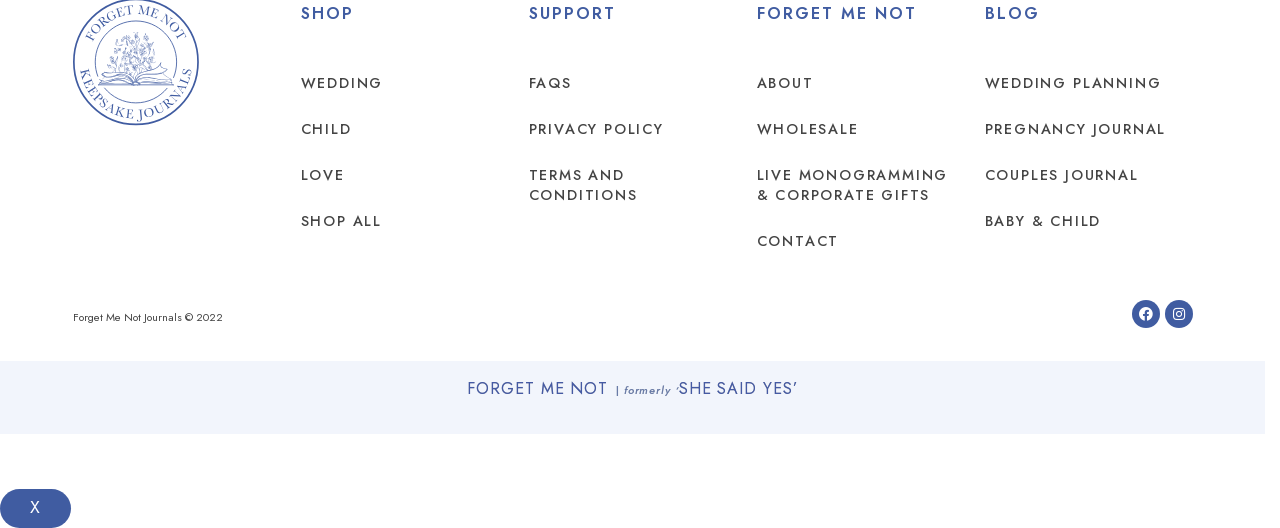What is the name of the company?
Refer to the image and answer the question using a single word or phrase.

Forget Me Not Journals